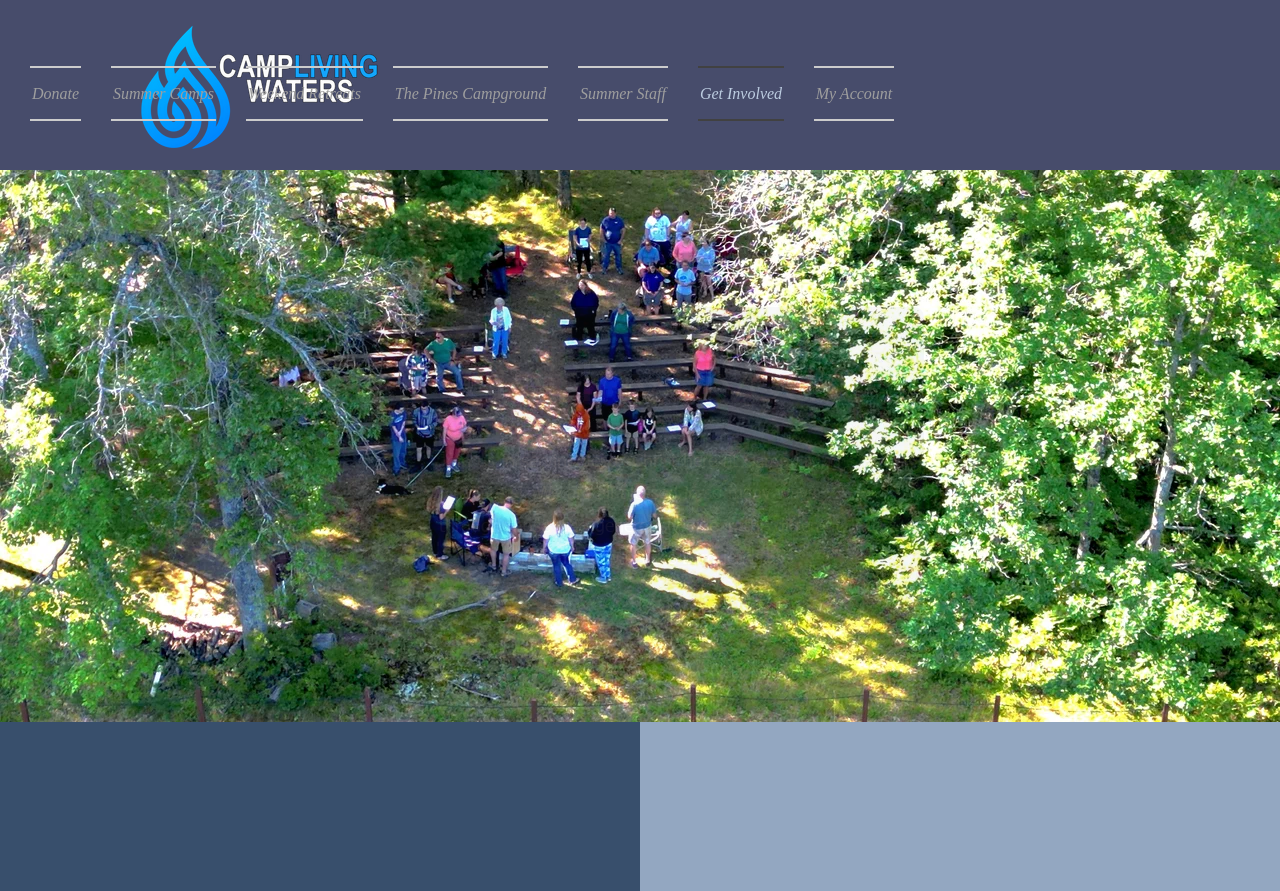Answer in one word or a short phrase: 
What is the theme of the webpage?

Christianity